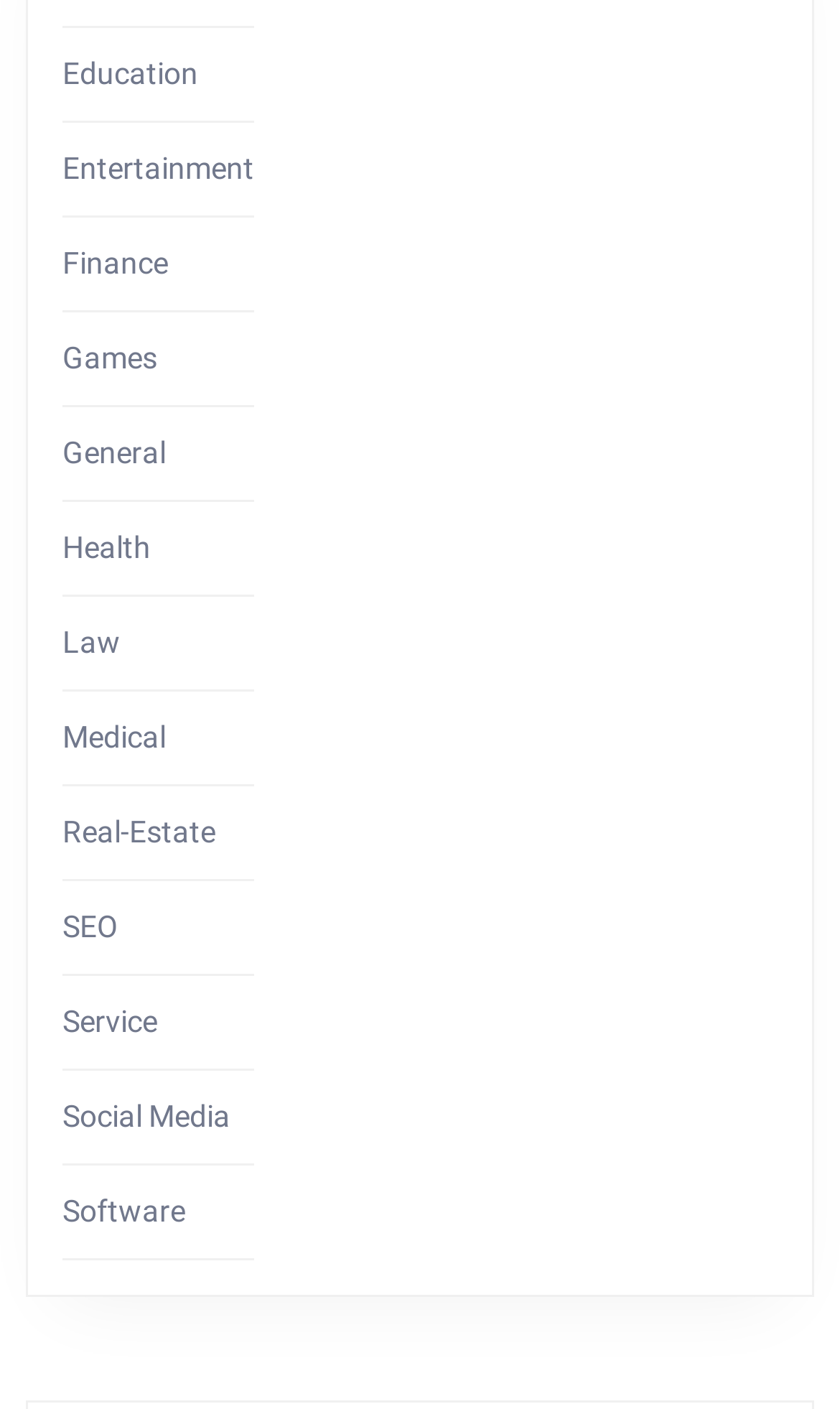What are the categories listed on the webpage?
Using the image as a reference, give a one-word or short phrase answer.

Education, Entertainment, etc.